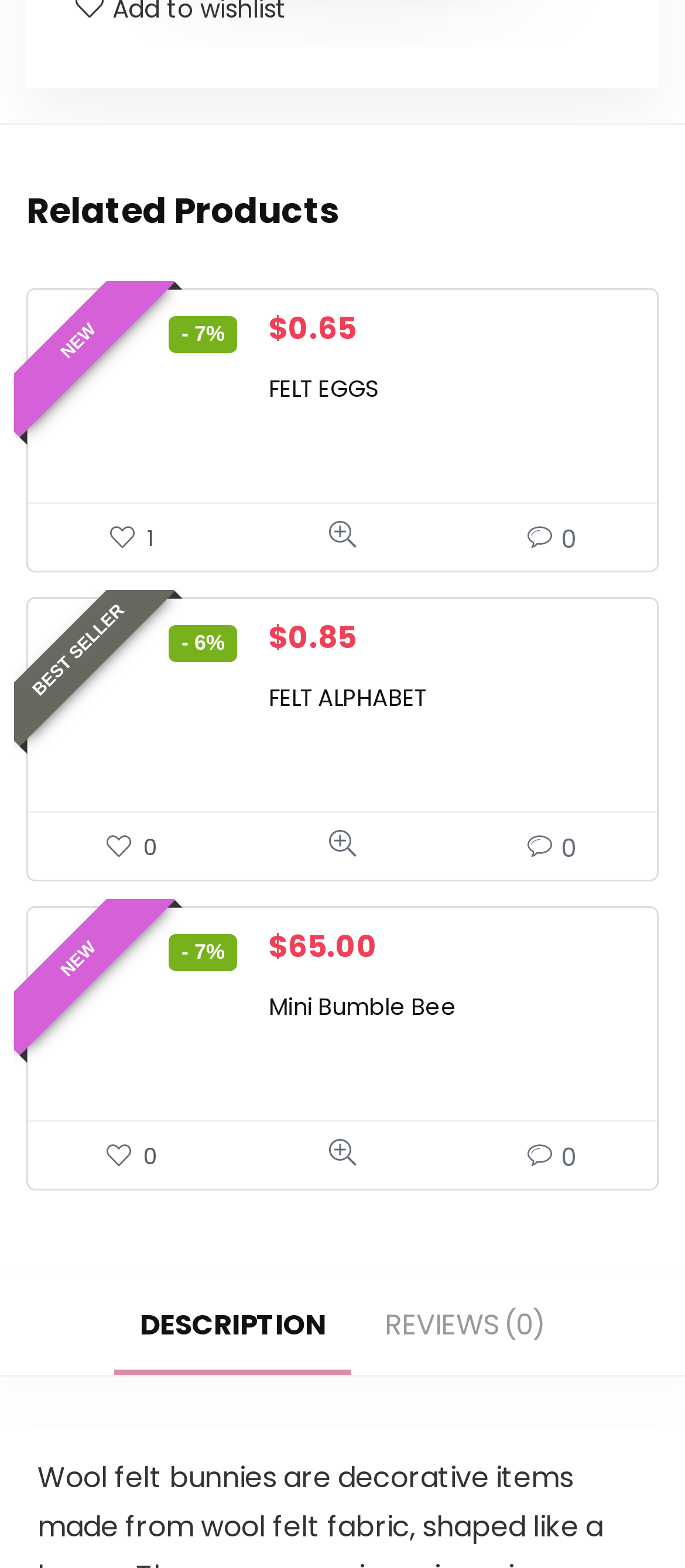Please identify the bounding box coordinates of the clickable element to fulfill the following instruction: "Check price of FELT EGGS". The coordinates should be four float numbers between 0 and 1, i.e., [left, top, right, bottom].

[0.392, 0.196, 0.521, 0.223]